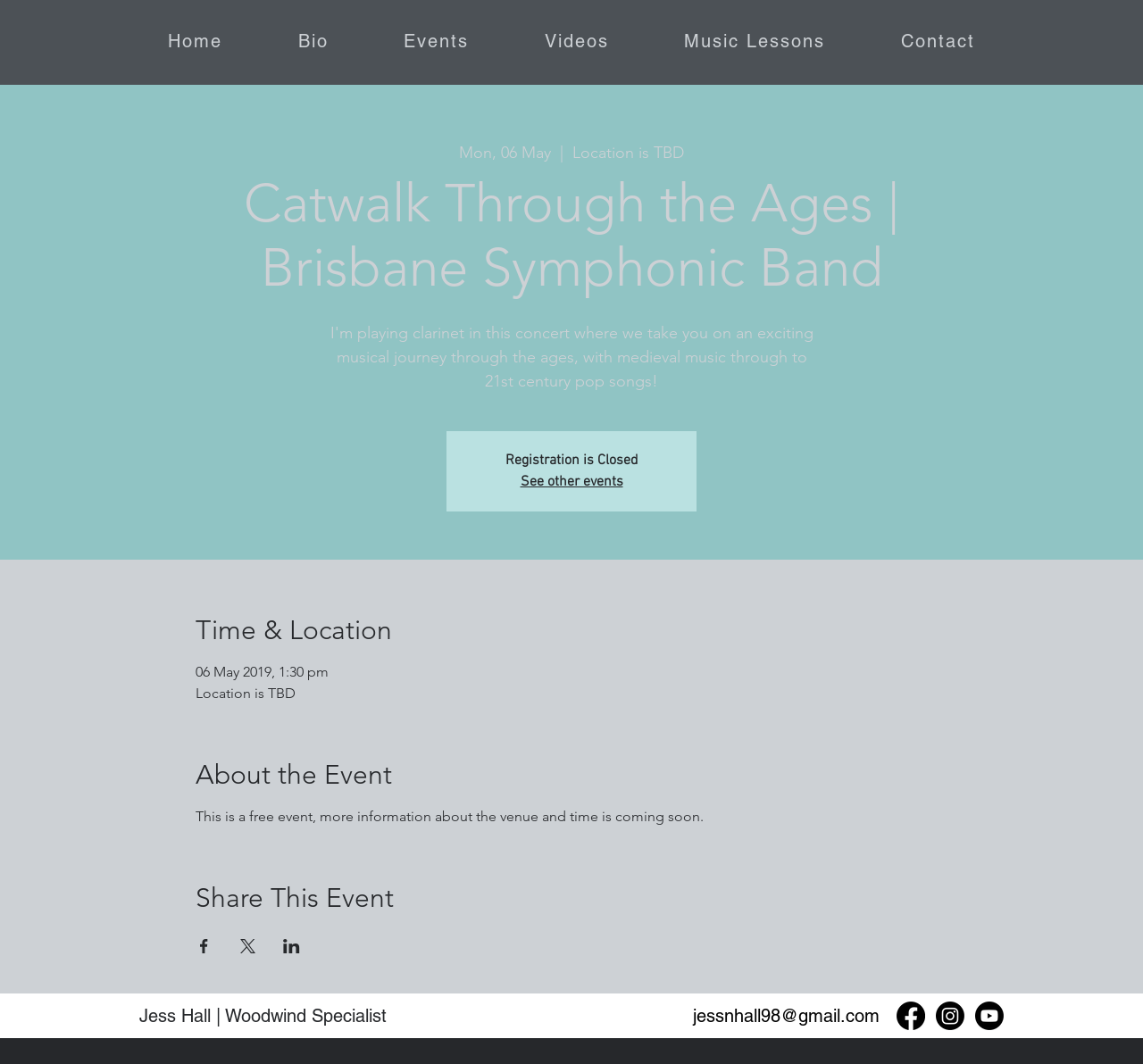Please specify the bounding box coordinates of the clickable region to carry out the following instruction: "go to home page". The coordinates should be four float numbers between 0 and 1, in the format [left, top, right, bottom].

[0.117, 0.02, 0.225, 0.059]